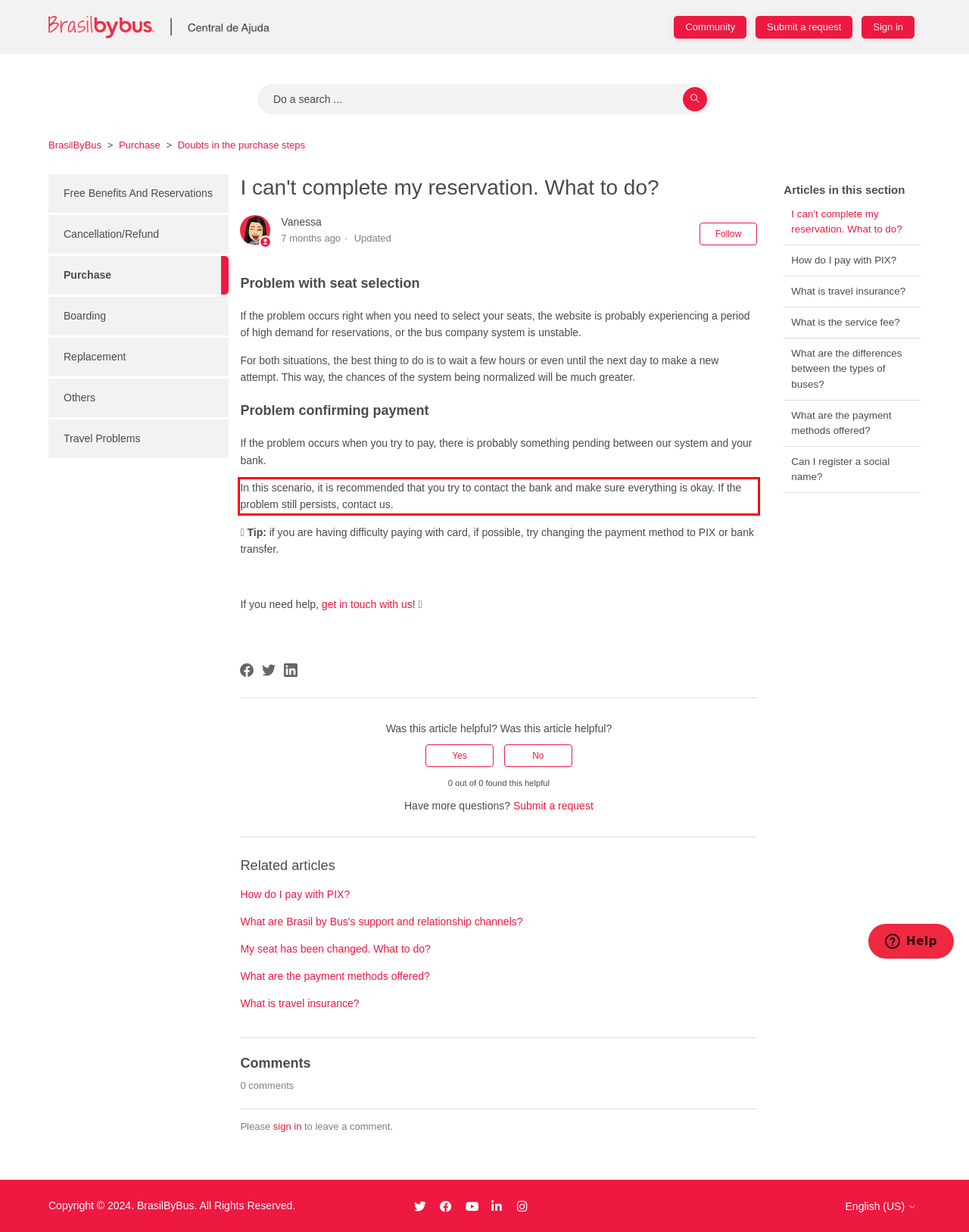You have a screenshot of a webpage, and there is a red bounding box around a UI element. Utilize OCR to extract the text within this red bounding box.

In this scenario, it is recommended that you try to contact the bank and make sure everything is okay. If the problem still persists, contact us.